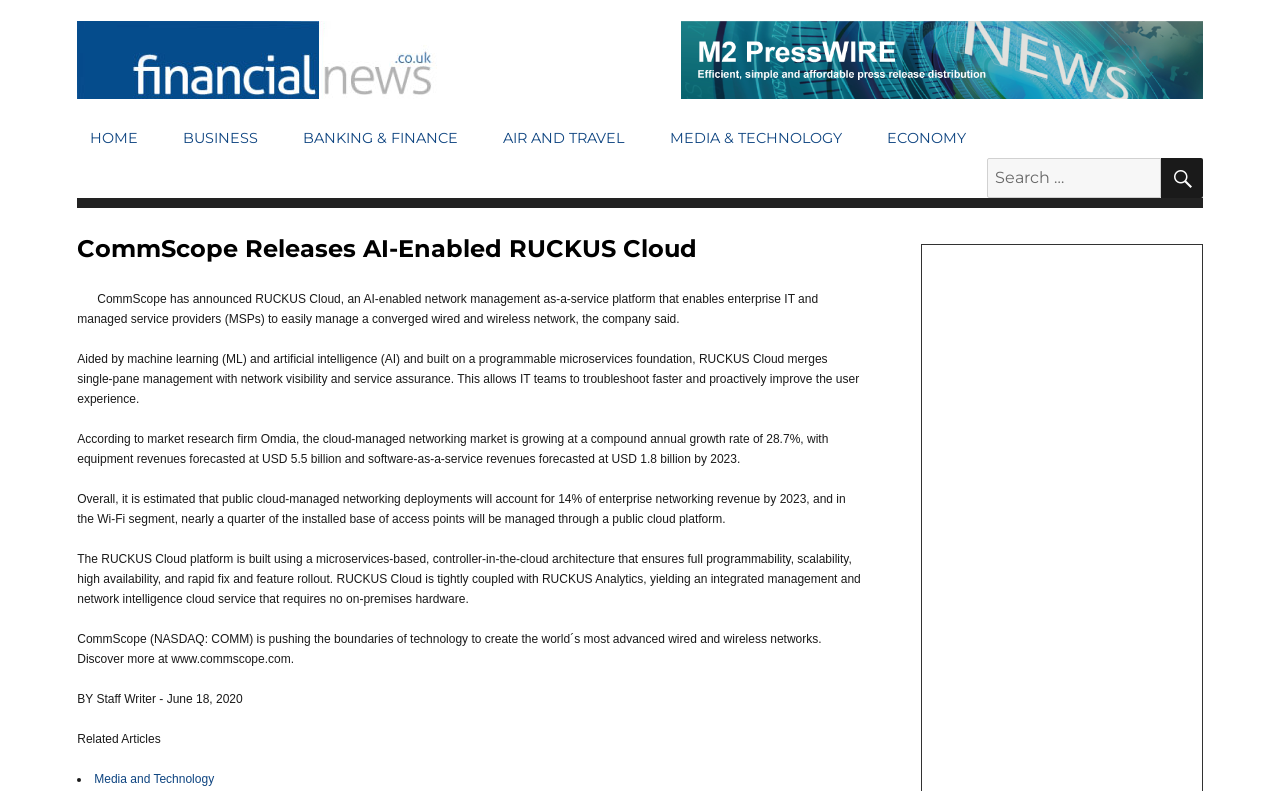Please locate and retrieve the main header text of the webpage.

CommScope Releases AI-Enabled RUCKUS Cloud